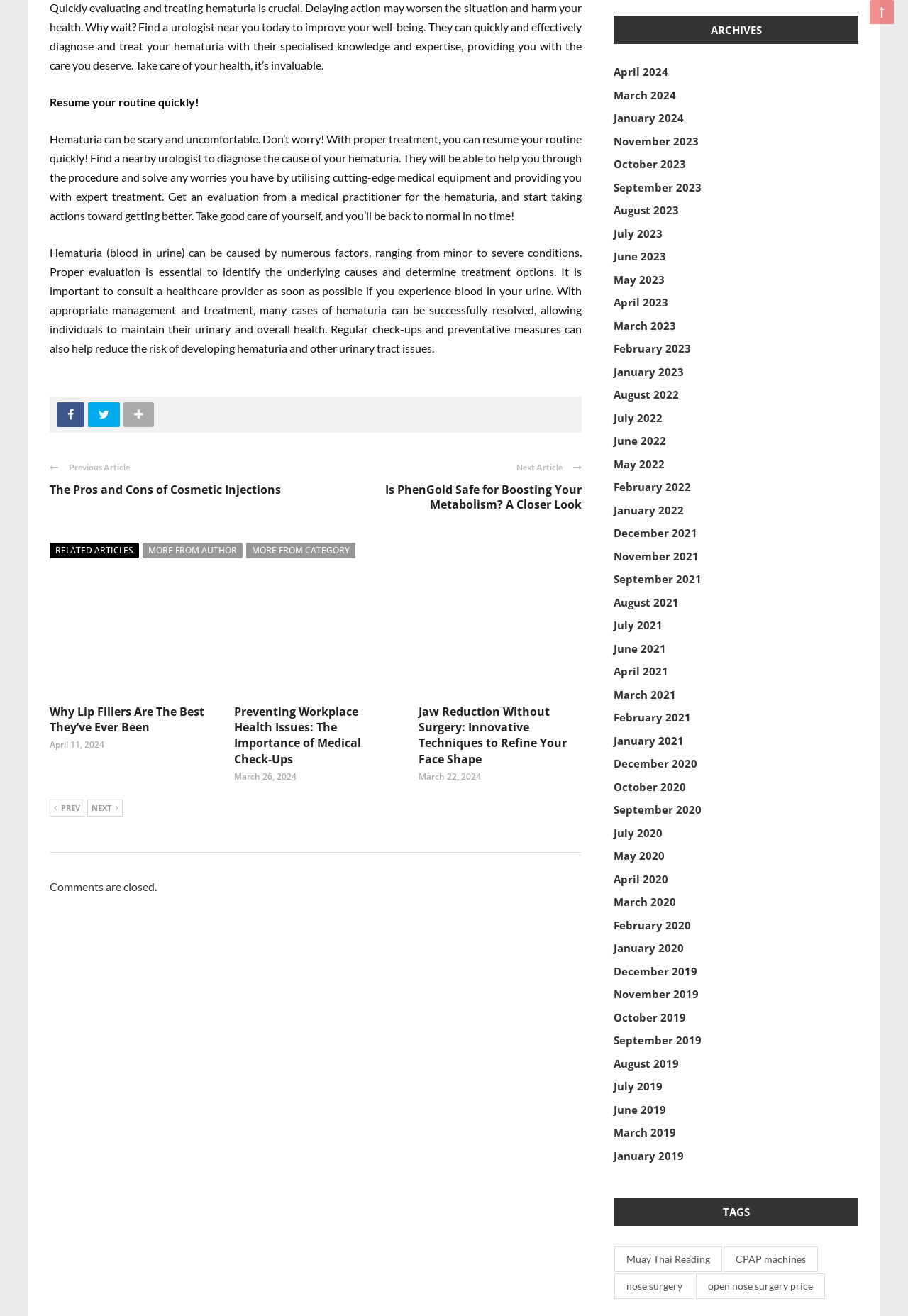Locate the bounding box coordinates of the area to click to fulfill this instruction: "Read the article 'The Pros and Cons of Cosmetic Injections'". The bounding box should be presented as four float numbers between 0 and 1, in the order [left, top, right, bottom].

[0.055, 0.366, 0.328, 0.378]